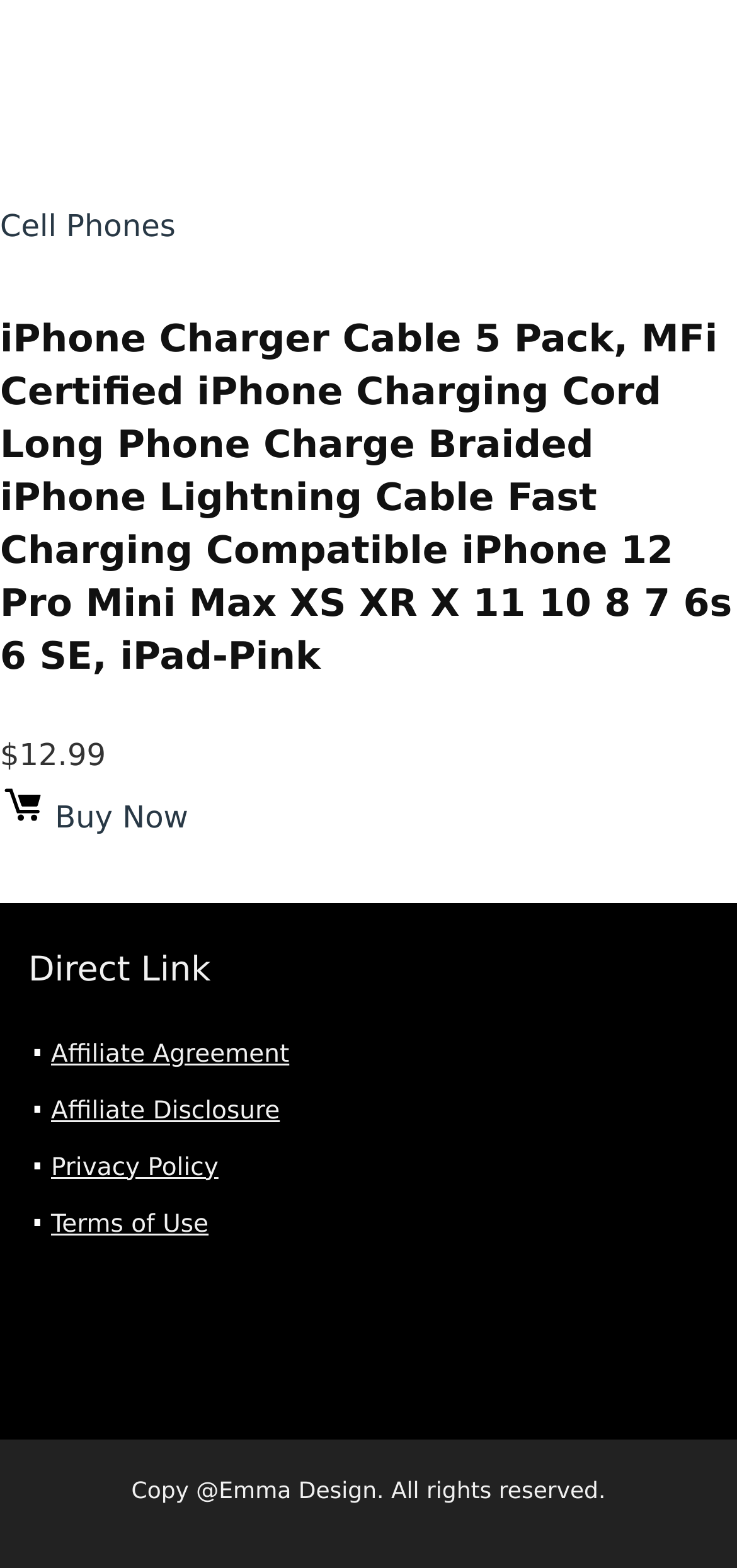Answer in one word or a short phrase: 
How many links are there in the footer section?

4